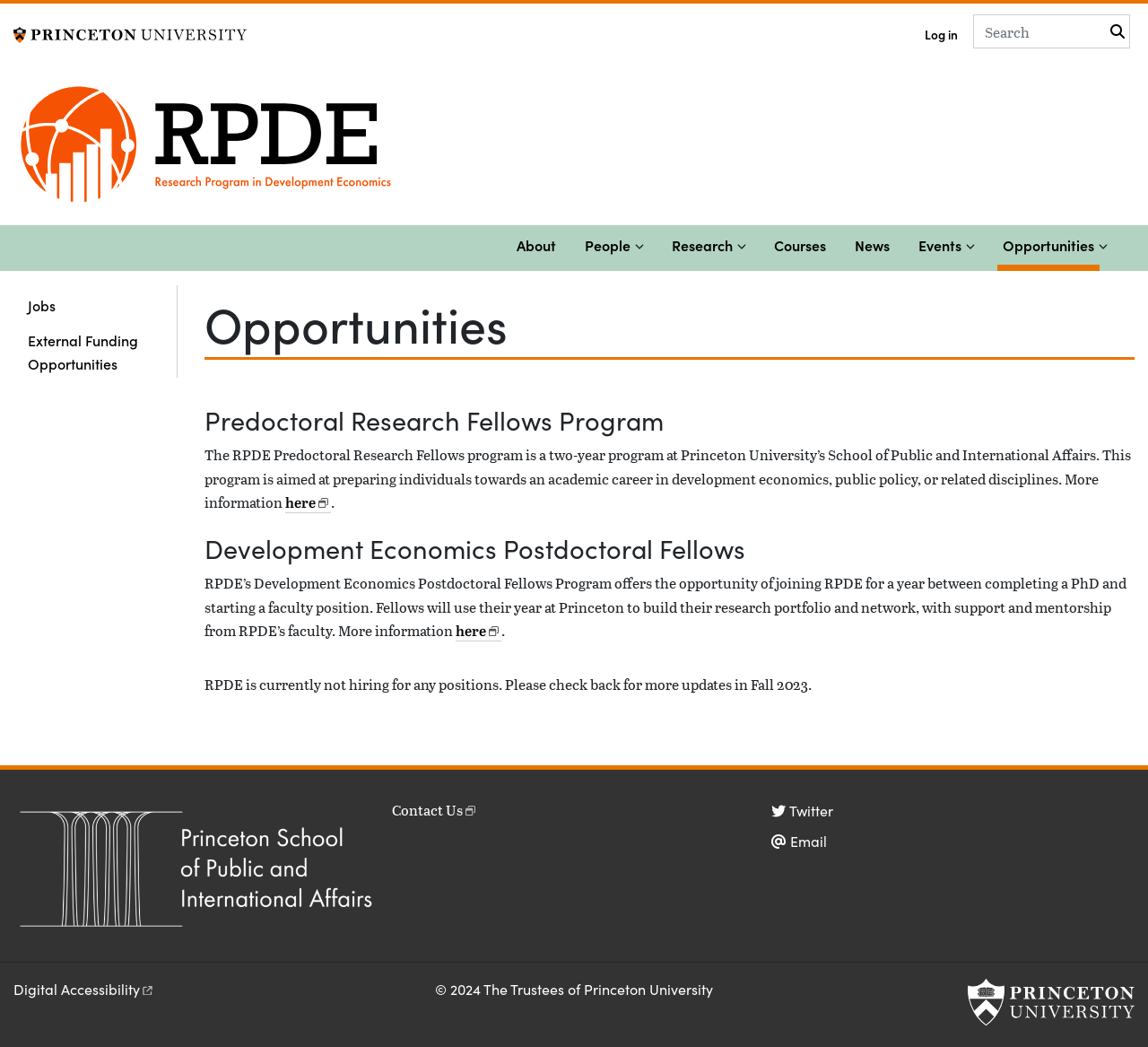Provide a one-word or short-phrase answer to the question:
What is the year of copyright?

2024